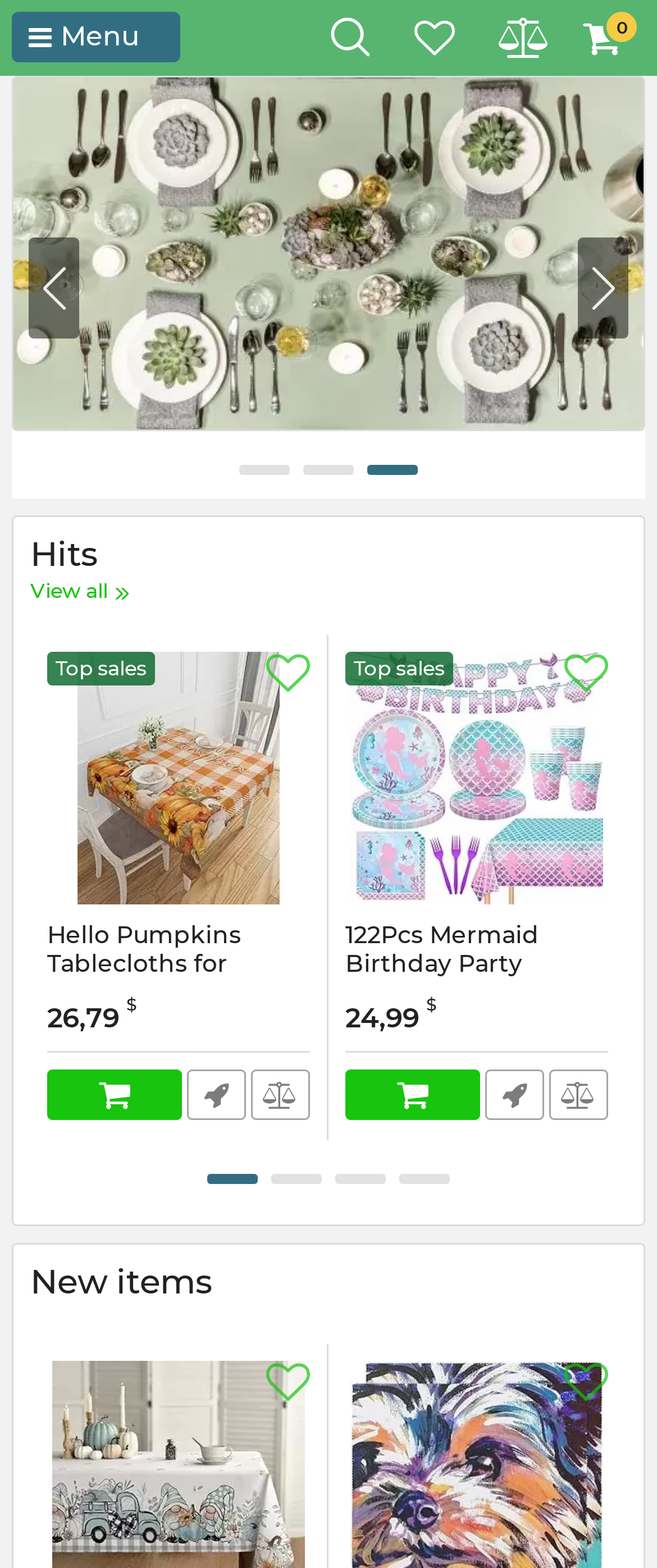Answer this question in one word or a short phrase: What is the price of the 'Hello Pumpkins Tablecloths' product?

$26.79